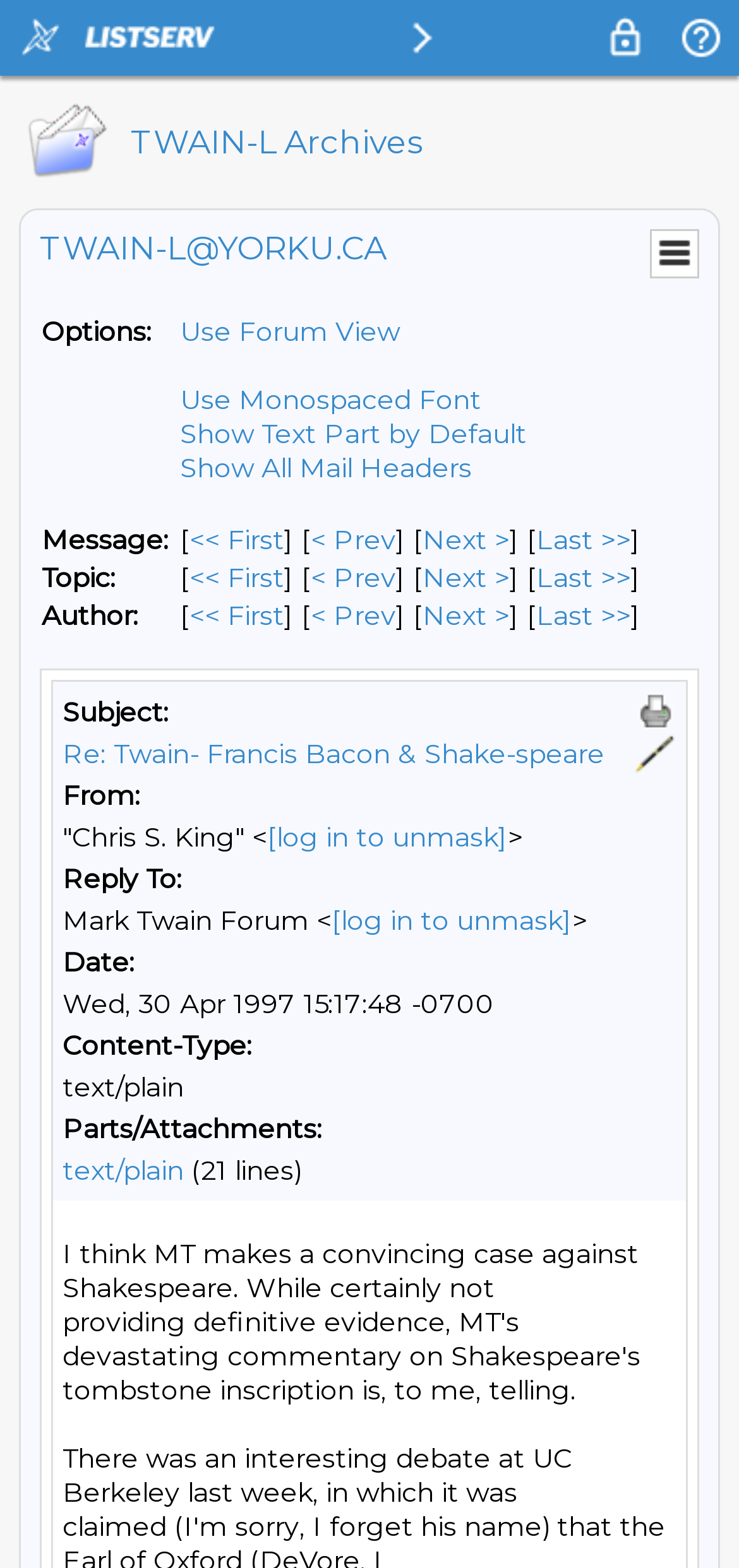Please identify the bounding box coordinates of the region to click in order to complete the given instruction: "Click on the 'Menu' link". The coordinates should be four float numbers between 0 and 1, i.e., [left, top, right, bottom].

[0.885, 0.149, 0.941, 0.175]